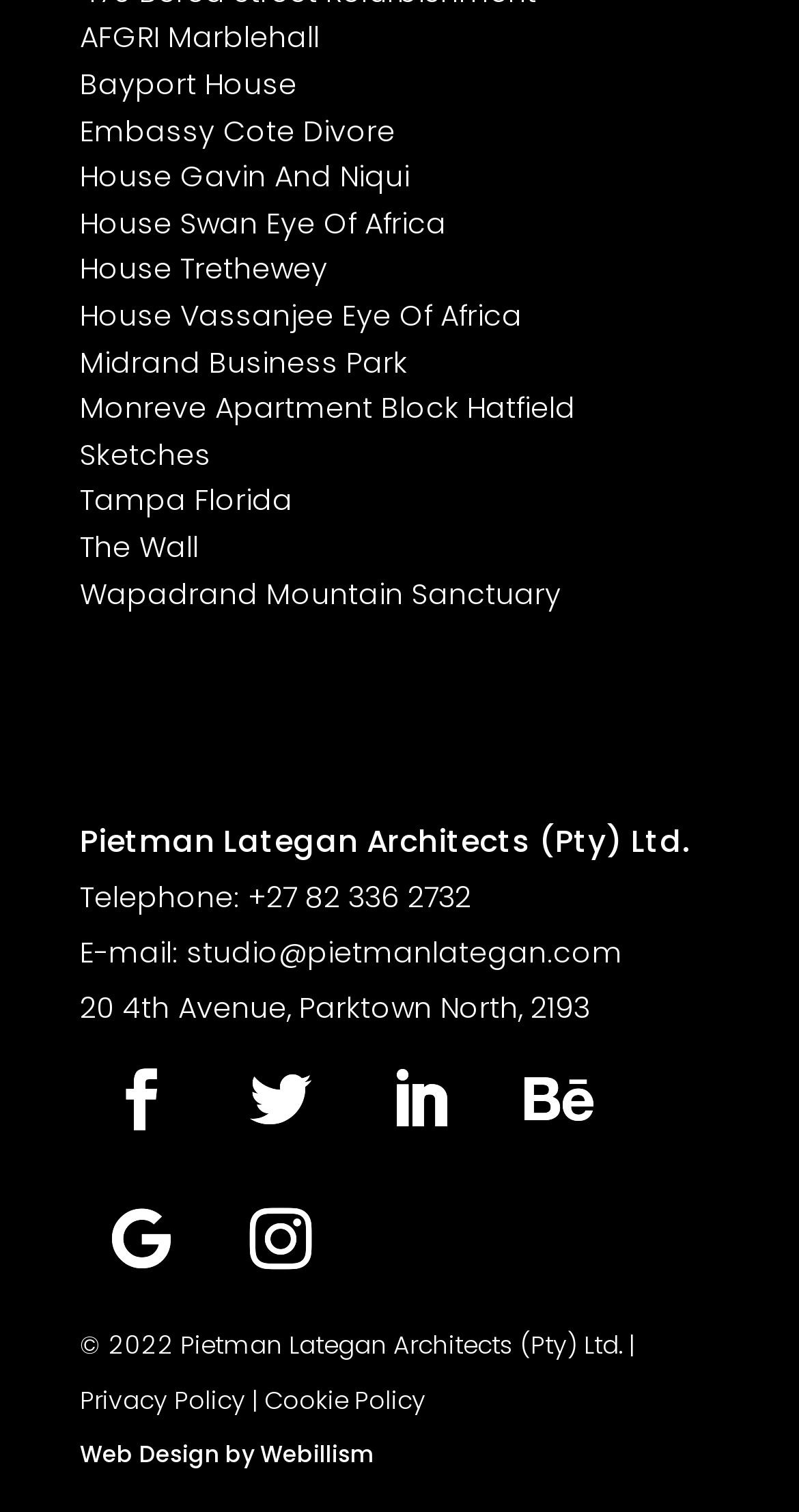Using the webpage screenshot and the element description Follow, determine the bounding box coordinates. Specify the coordinates in the format (top-left x, top-left y, bottom-right x, bottom-right y) with values ranging from 0 to 1.

[0.1, 0.686, 0.254, 0.768]